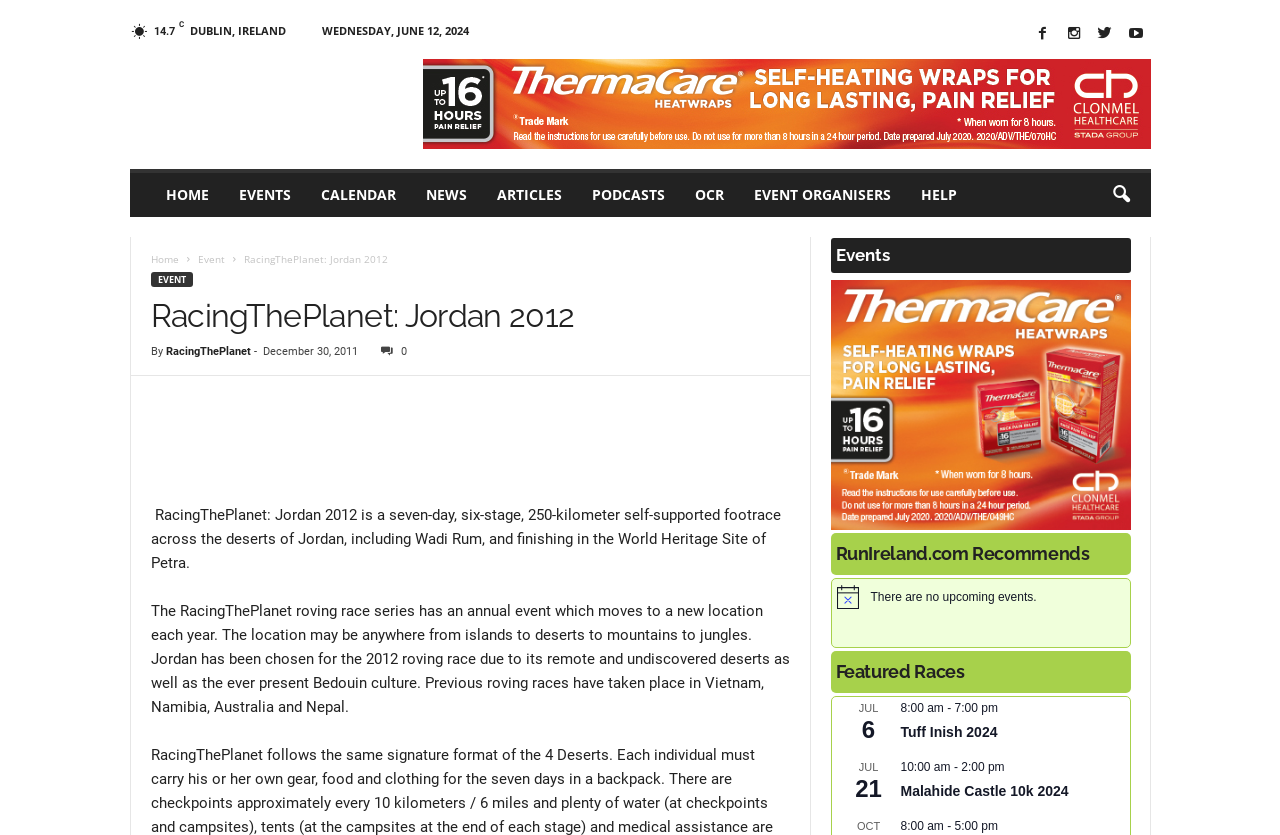Locate the bounding box coordinates of the element I should click to achieve the following instruction: "Click the HOME link".

[0.118, 0.207, 0.175, 0.26]